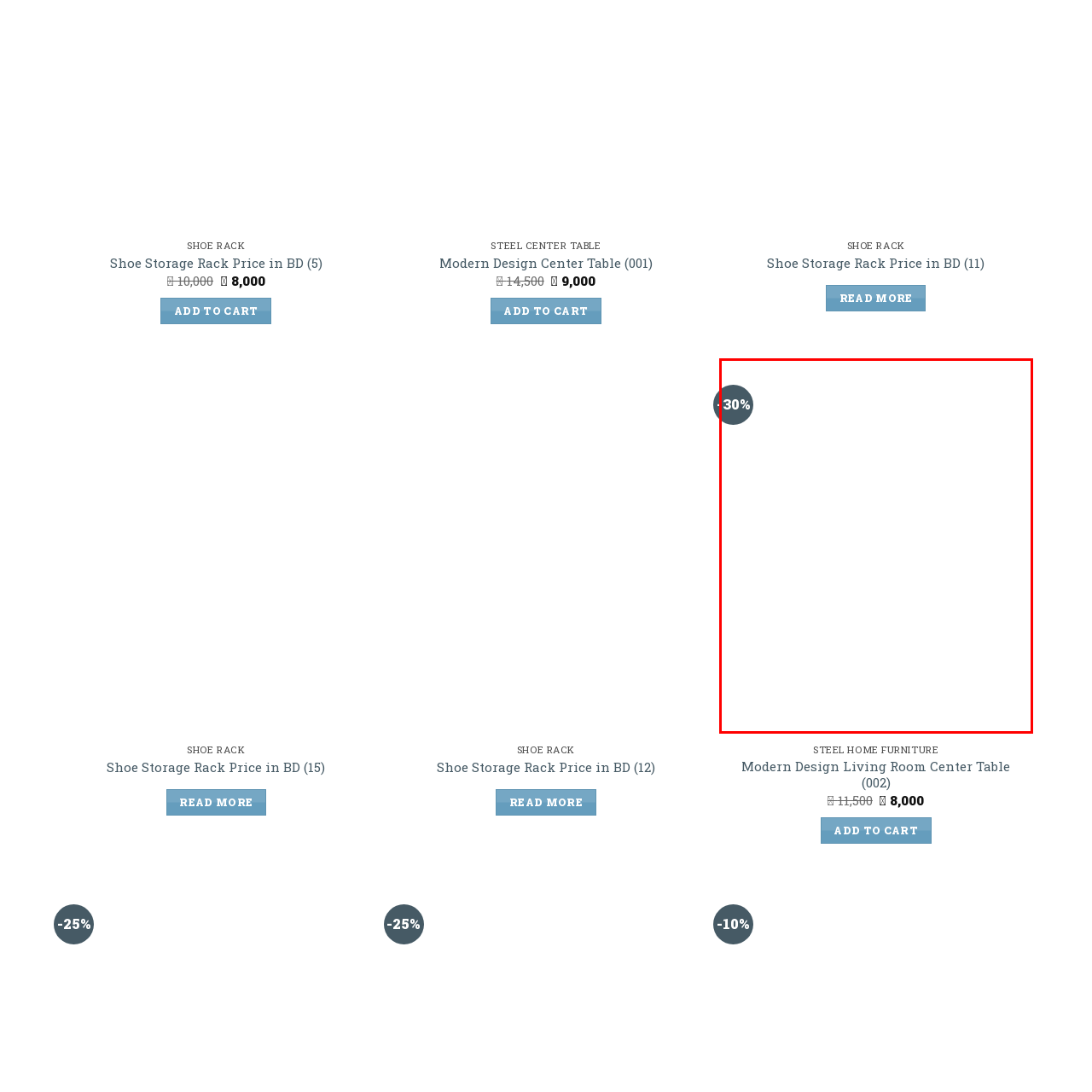Generate a detailed caption for the picture that is marked by the red rectangle.

This image highlights a promotional badge indicating a **30% discount** on a product, emphasizing an attractive offer for potential buyers. The badge features a circular design, drawing the viewer's attention to the significant savings available. Such promotional elements are commonly used in retail settings to boost sales by encouraging customers to take advantage of limited-time offers, making it an effective marketing strategy.